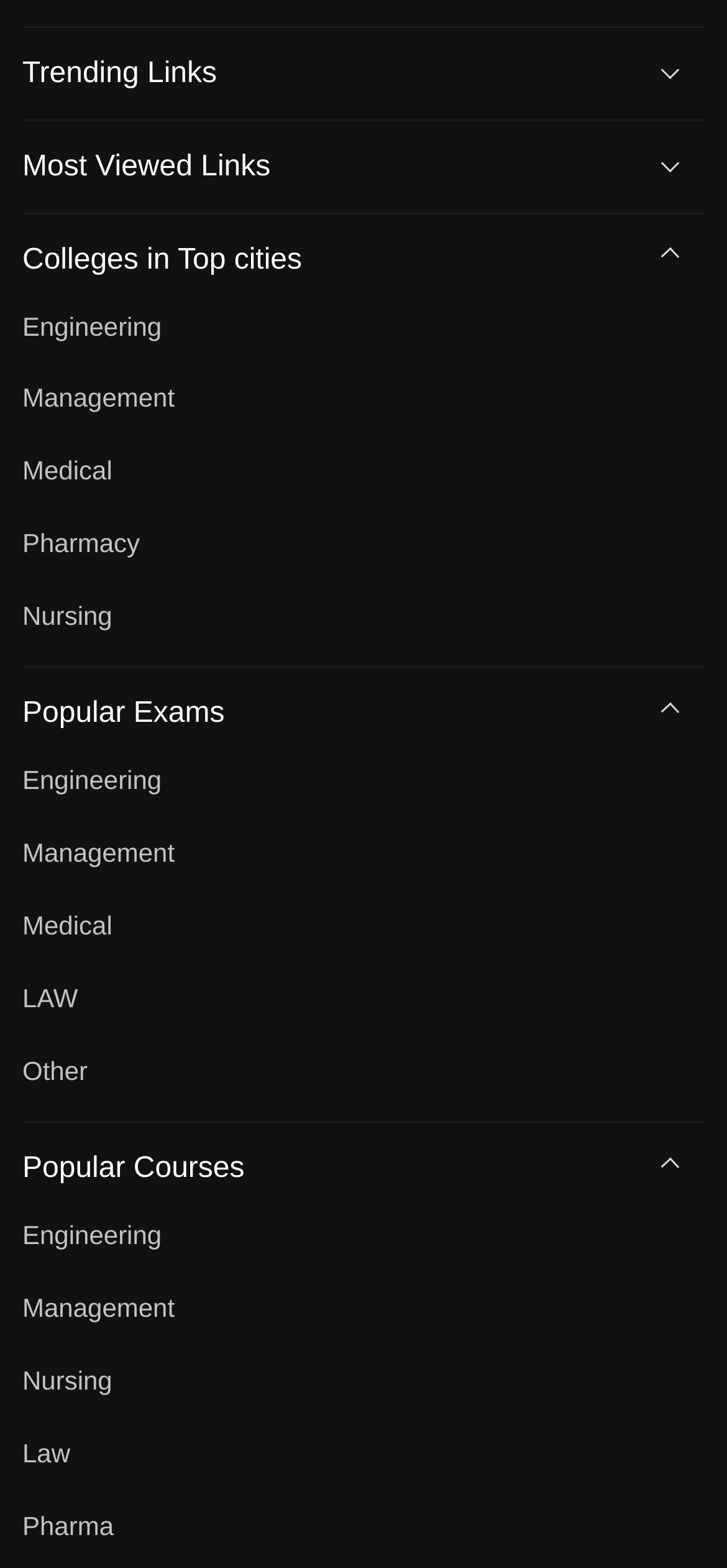How many sections are there on the webpage?
Please give a detailed and elaborate explanation in response to the question.

I identified the following sections on the webpage: 'Trending Links', 'Most Viewed Links', 'Colleges in Top cities', 'Popular Exams', and individual sections for 'Engineering', 'Management', 'Medical', 'Pharmacy', 'Nursing', and 'LAW'.